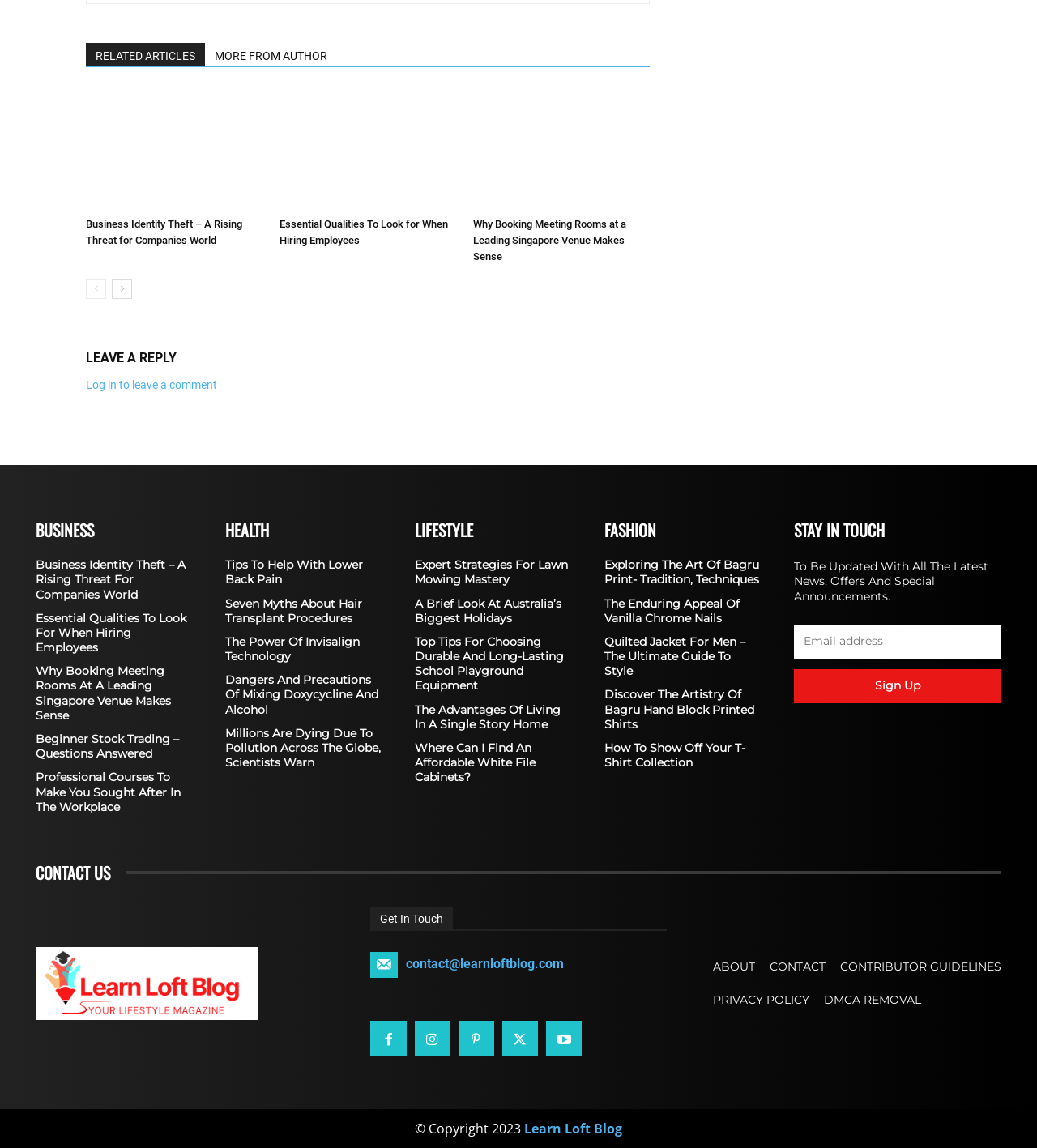Identify the bounding box for the given UI element using the description provided. Coordinates should be in the format (top-left x, top-left y, bottom-right x, bottom-right y) and must be between 0 and 1. Here is the description: Learn Loft Blog

[0.505, 0.975, 0.6, 0.991]